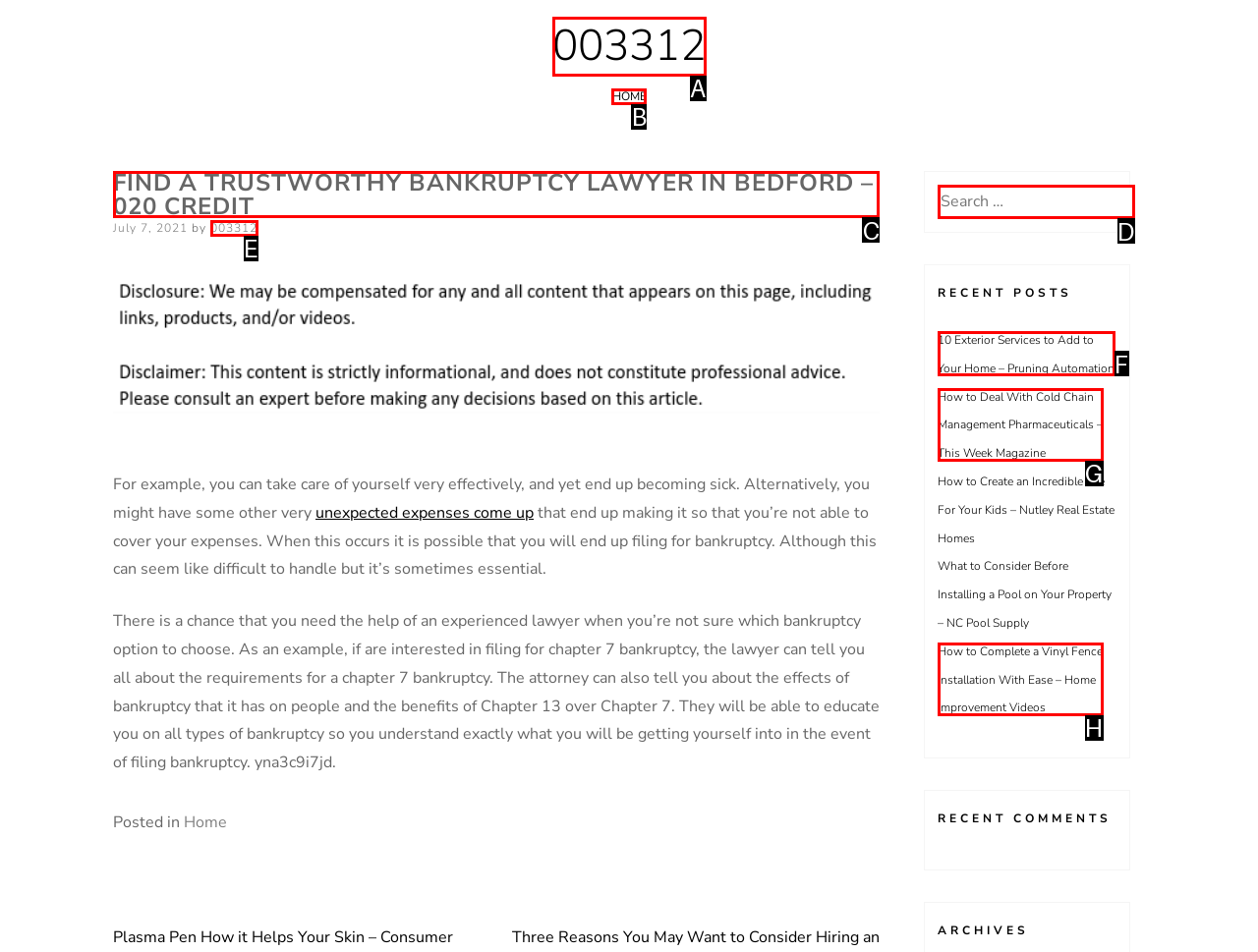For the task: Read the 'FIND A TRUSTWORTHY BANKRUPTCY LAWYER IN BEDFORD – 020 CREDIT' article, specify the letter of the option that should be clicked. Answer with the letter only.

C